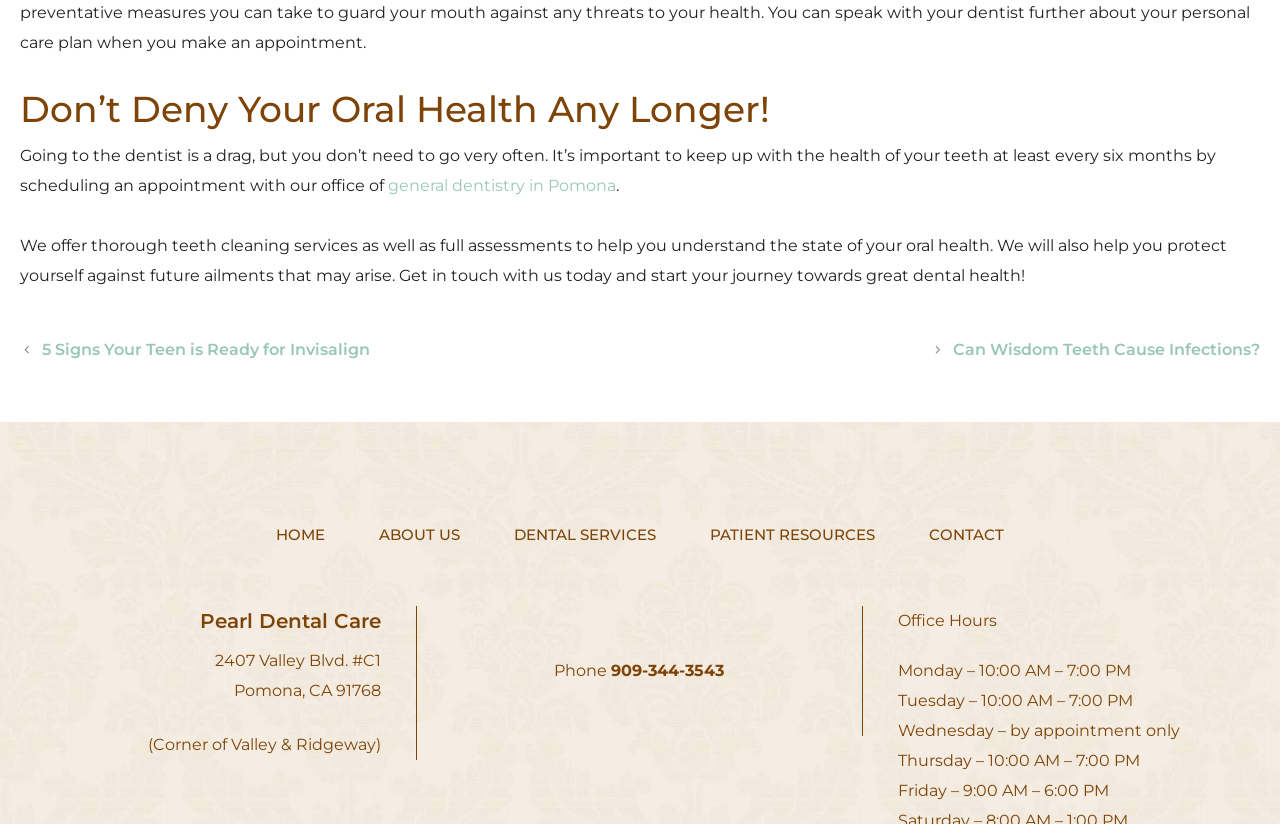Answer the following in one word or a short phrase: 
What are the office hours of the dental office?

Varies by day